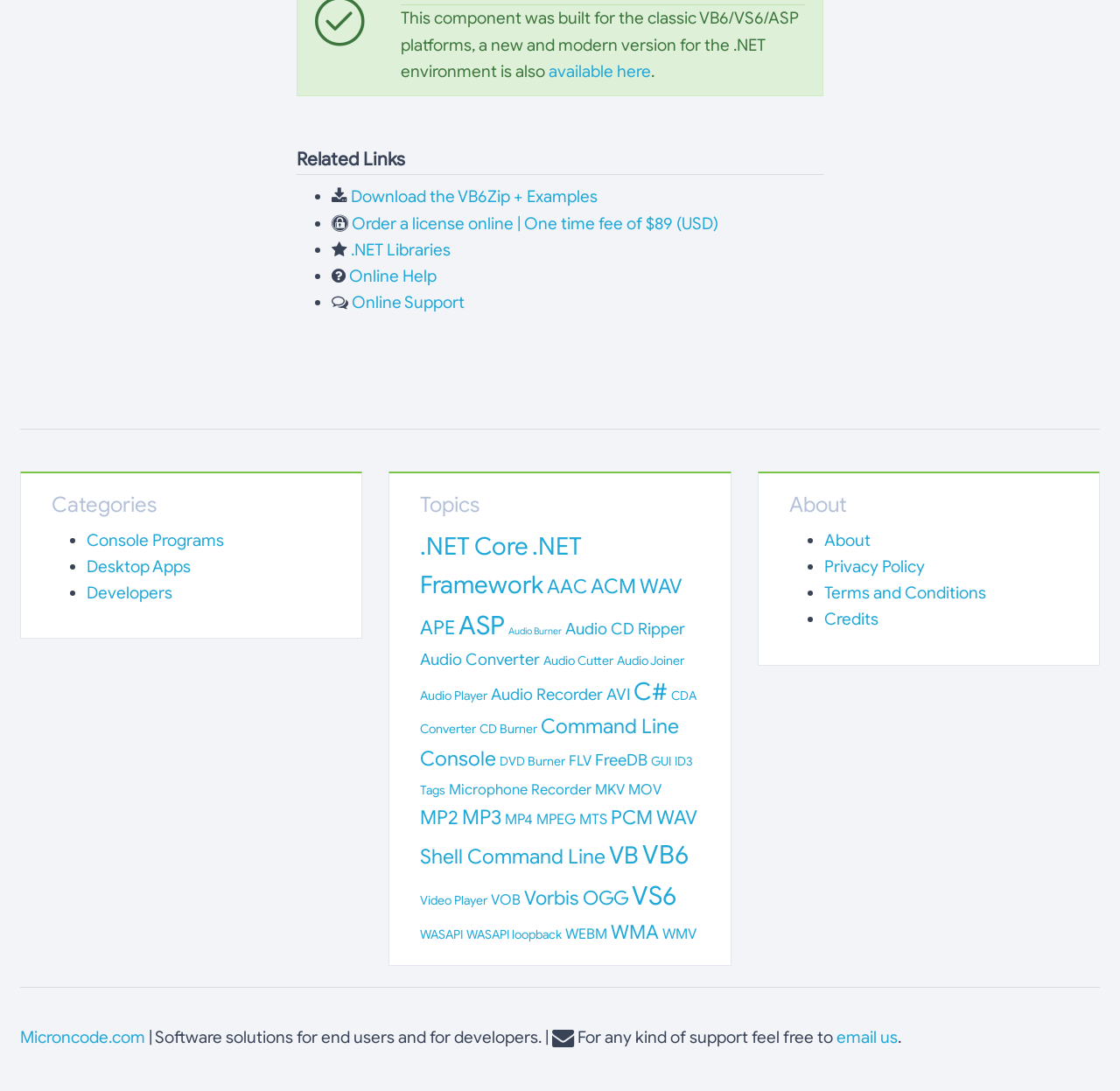Given the element description, predict the bounding box coordinates in the format (top-left x, top-left y, bottom-right x, bottom-right y), using floating point numbers between 0 and 1: Audio Burner

[0.454, 0.573, 0.502, 0.584]